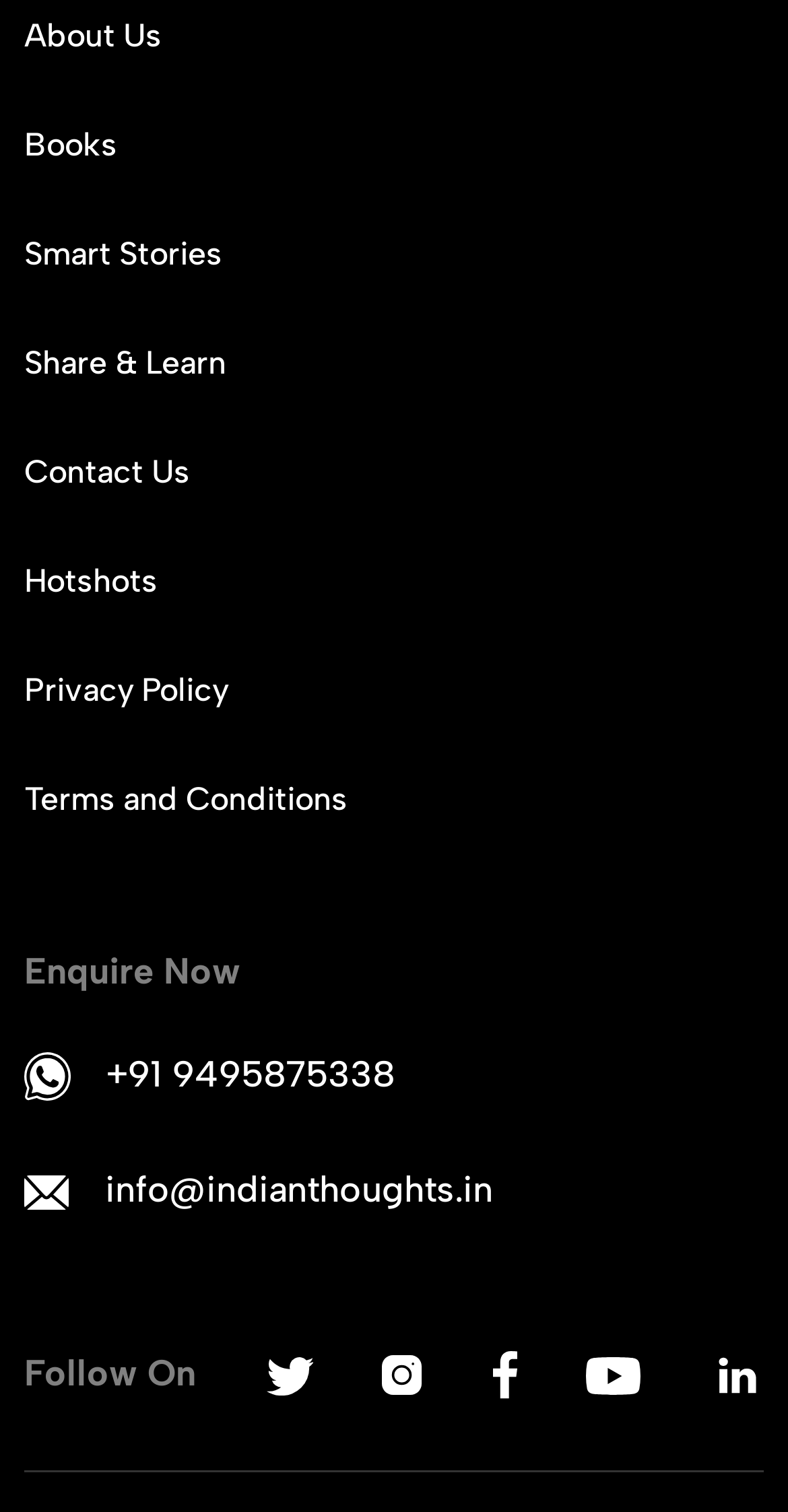Identify the bounding box coordinates of the clickable section necessary to follow the following instruction: "Click on About Us". The coordinates should be presented as four float numbers from 0 to 1, i.e., [left, top, right, bottom].

[0.031, 0.008, 0.205, 0.04]